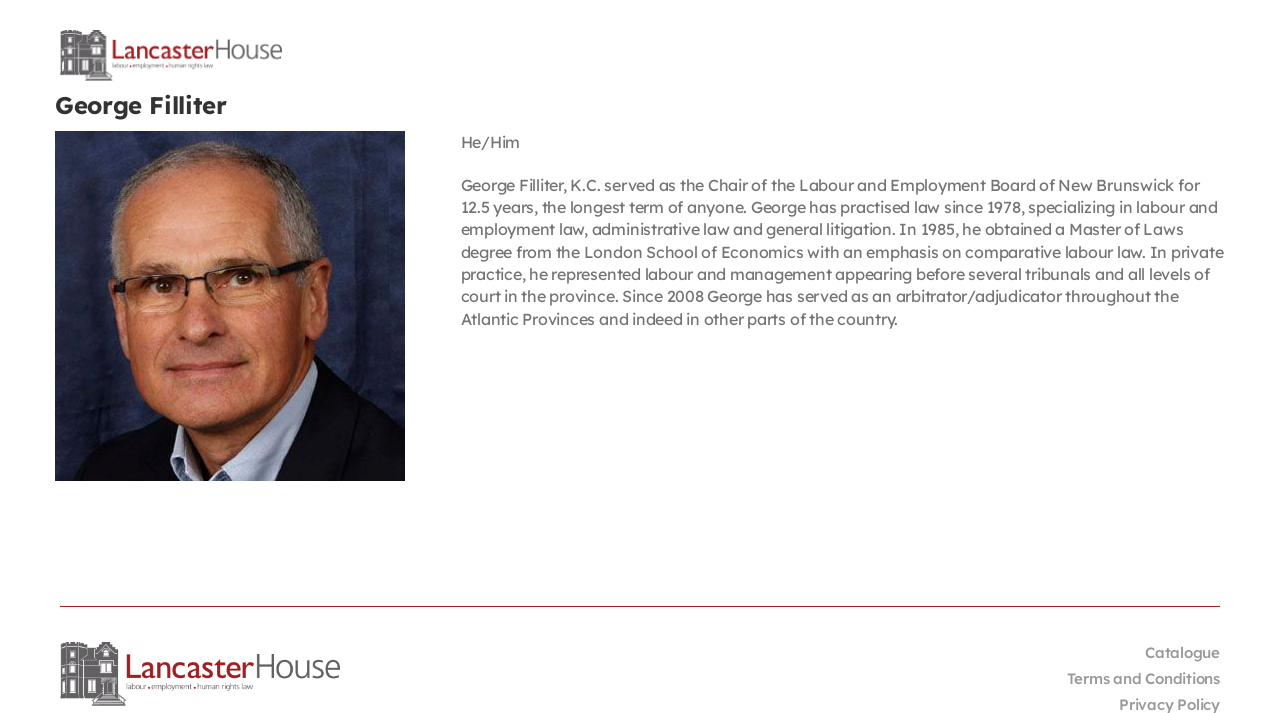Please locate the bounding box coordinates for the element that should be clicked to achieve the following instruction: "Click the Contact link". Ensure the coordinates are given as four float numbers between 0 and 1, i.e., [left, top, right, bottom].

[0.0, 0.884, 1.0, 0.975]